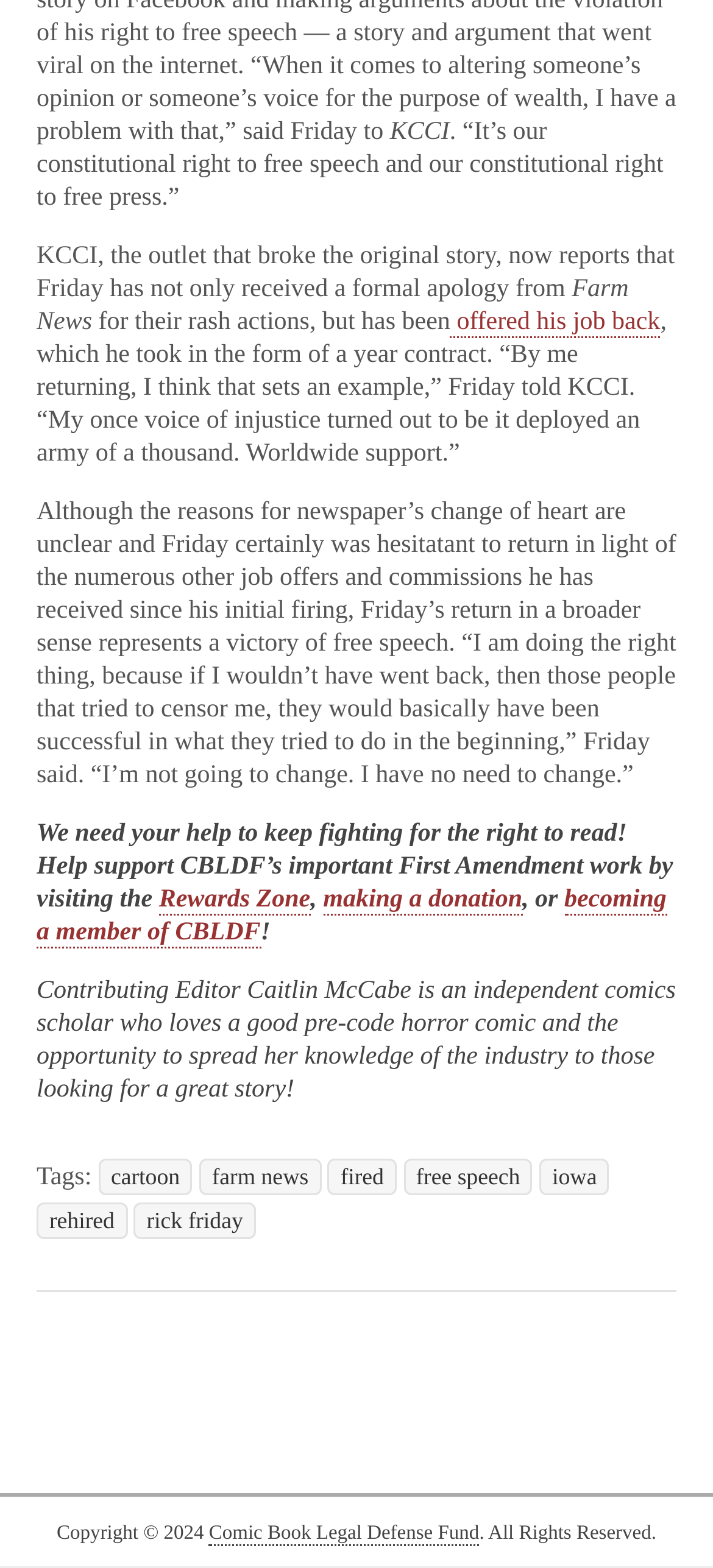Please provide the bounding box coordinates for the element that needs to be clicked to perform the following instruction: "make a donation to support CBLDF's work". The coordinates should be given as four float numbers between 0 and 1, i.e., [left, top, right, bottom].

[0.453, 0.565, 0.732, 0.584]